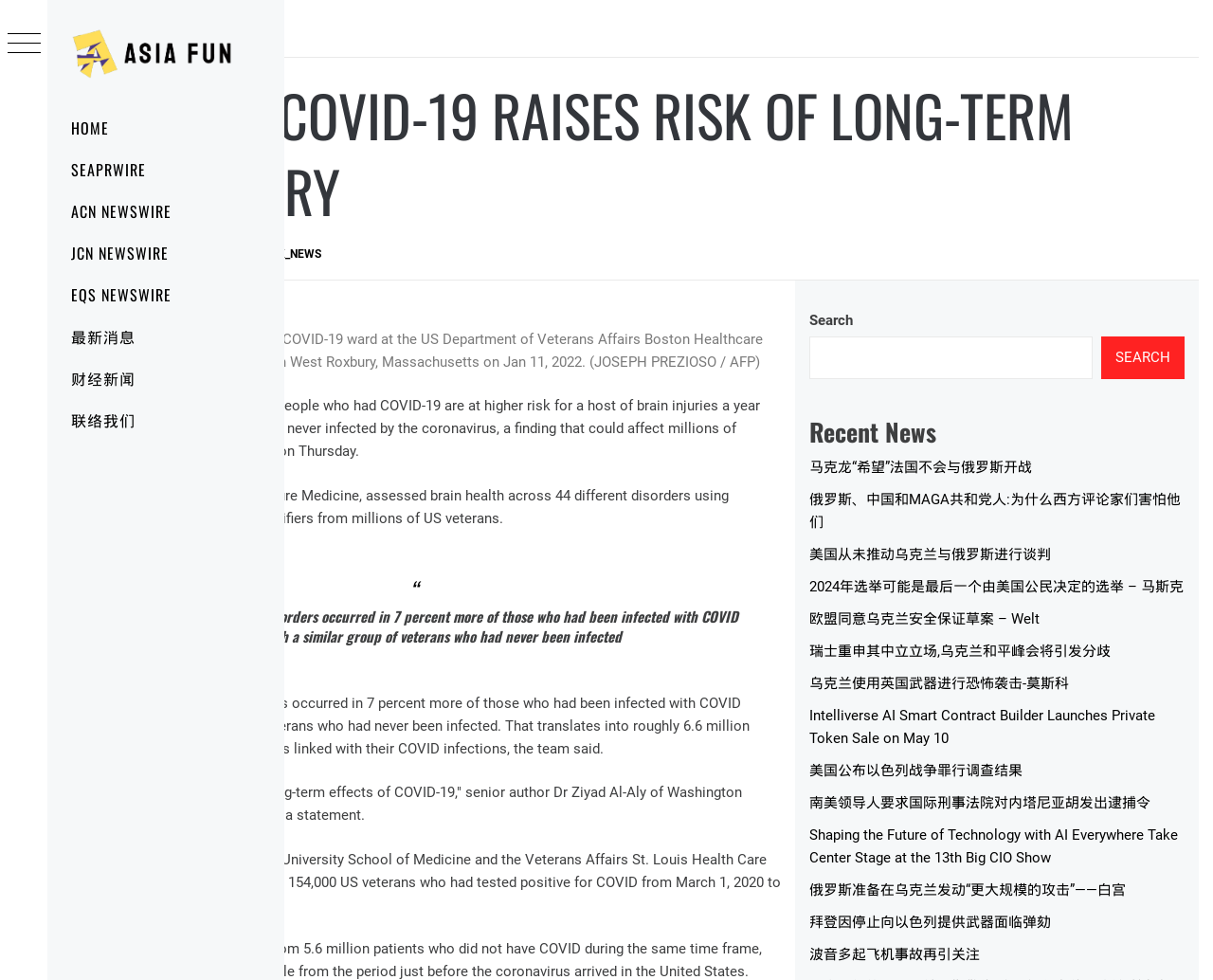Kindly provide the bounding box coordinates of the section you need to click on to fulfill the given instruction: "Go to the 'HOME' page".

[0.039, 0.109, 0.234, 0.152]